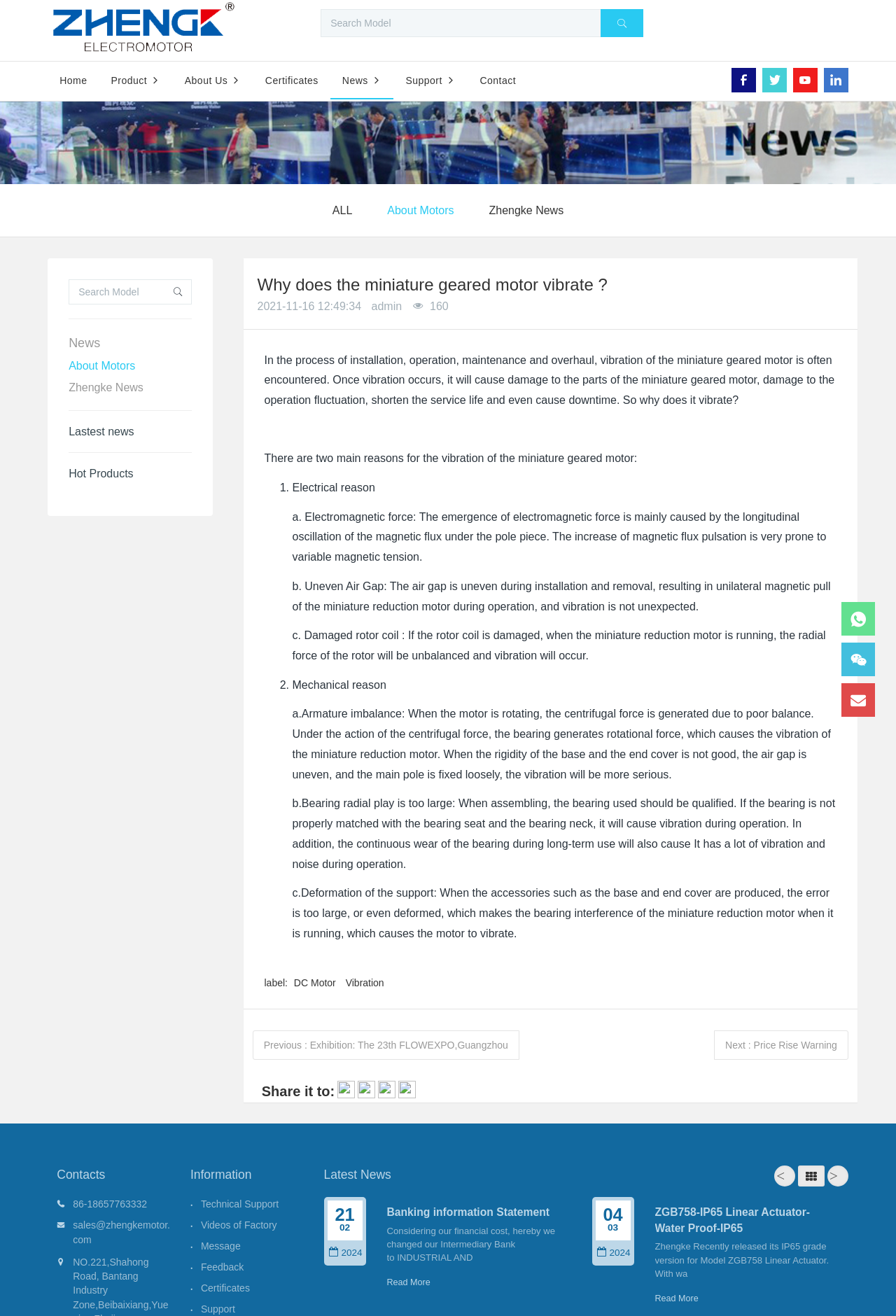Find the bounding box coordinates for the element that must be clicked to complete the instruction: "Go to the home page". The coordinates should be four float numbers between 0 and 1, indicated as [left, top, right, bottom].

[0.053, 0.047, 0.111, 0.076]